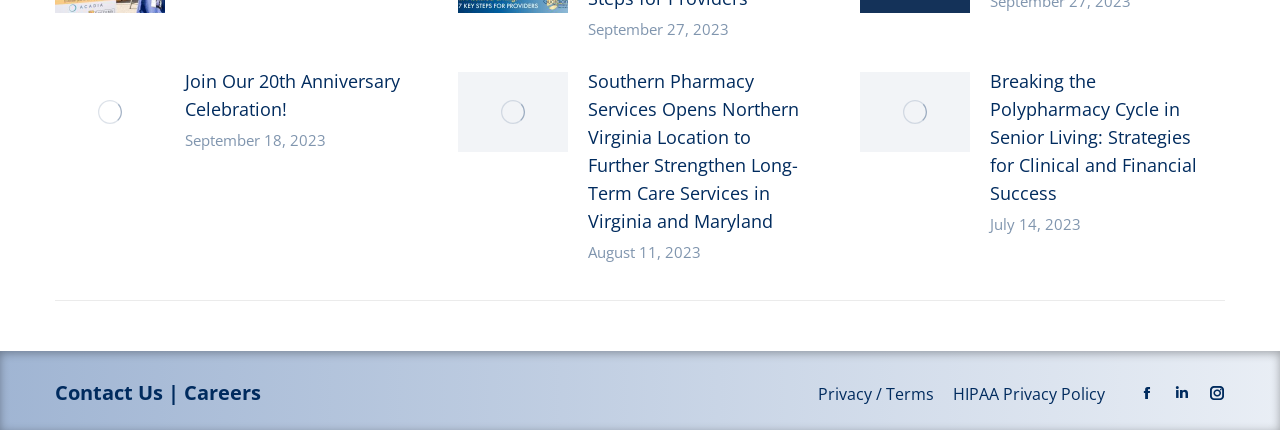Find and provide the bounding box coordinates for the UI element described here: "Join Our 20th Anniversary Celebration!". The coordinates should be given as four float numbers between 0 and 1: [left, top, right, bottom].

[0.145, 0.156, 0.318, 0.286]